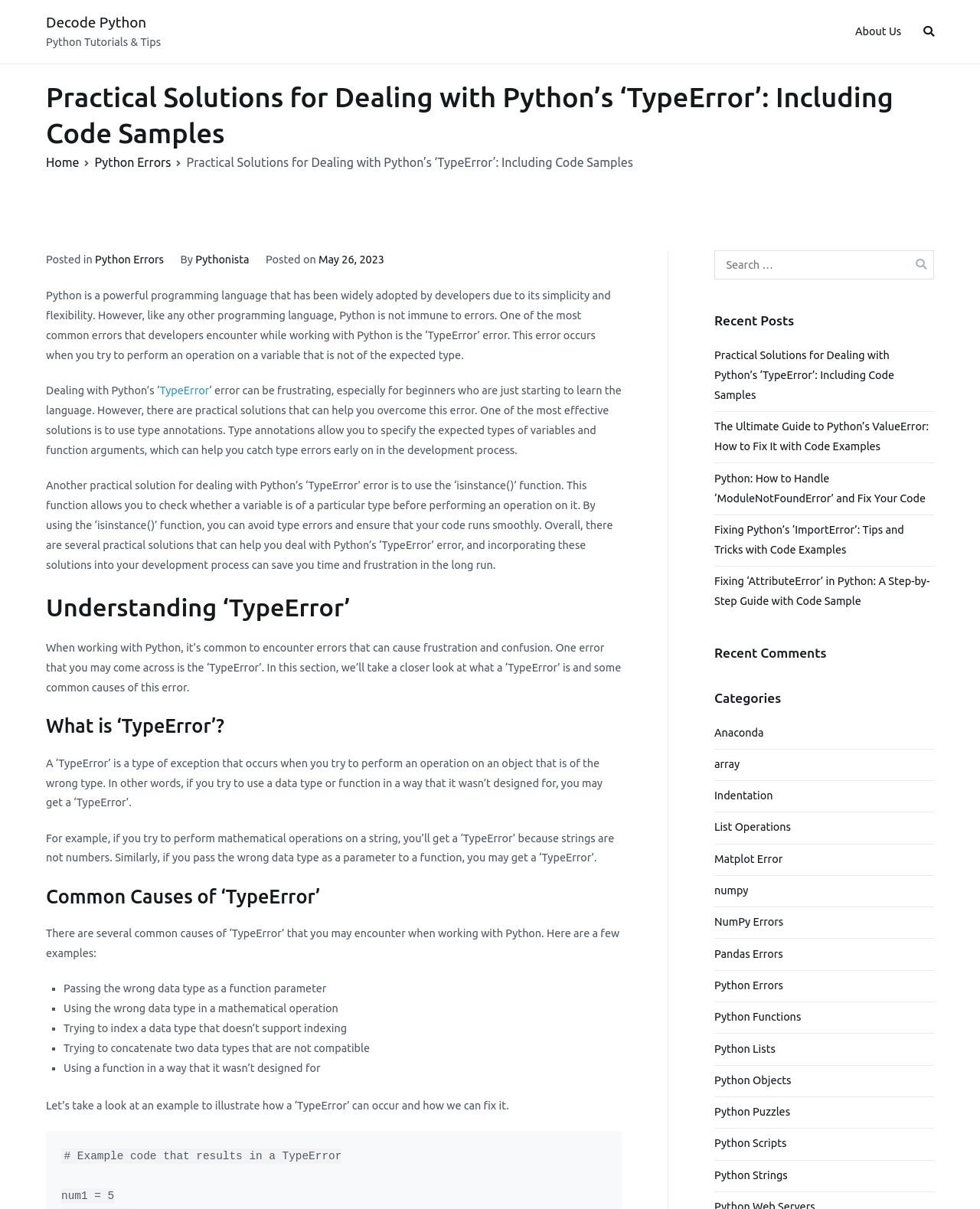Pinpoint the bounding box coordinates for the area that should be clicked to perform the following instruction: "Read the recent post about Python’s TypeError".

[0.729, 0.282, 0.953, 0.34]